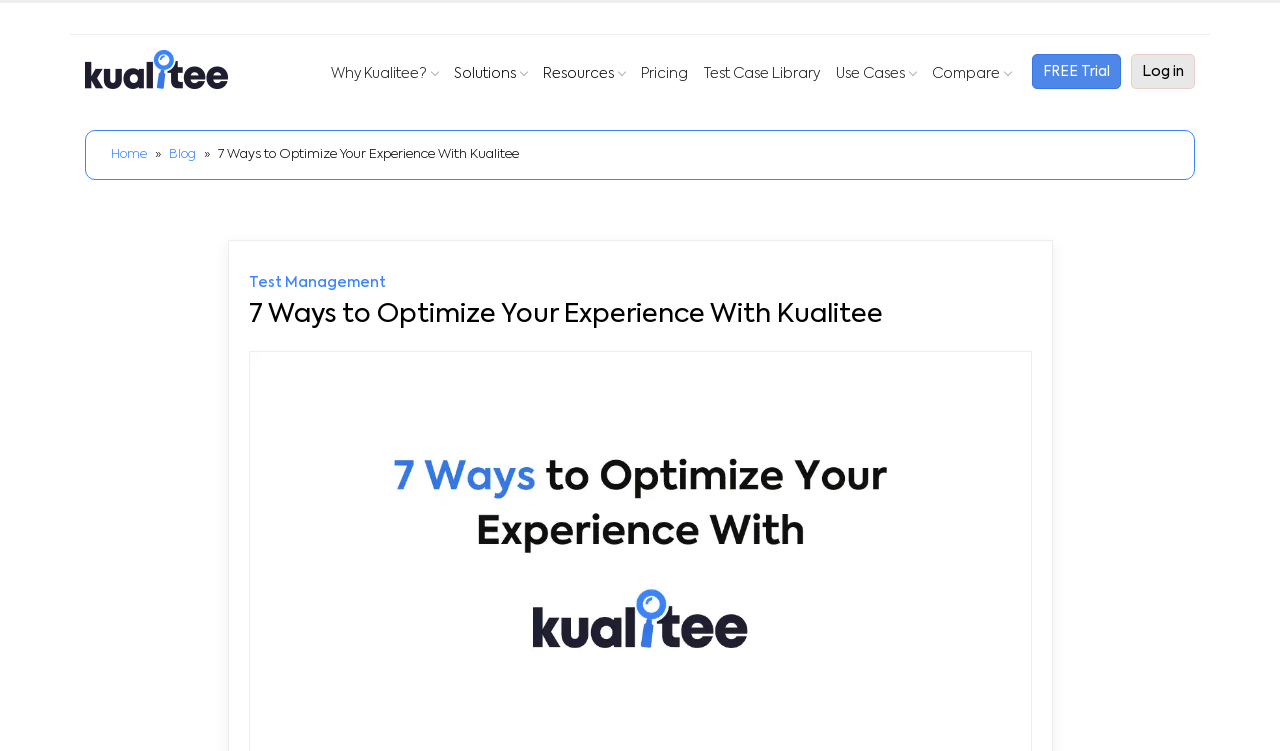What is the name of the test management software?
Using the visual information, respond with a single word or phrase.

Kualitee